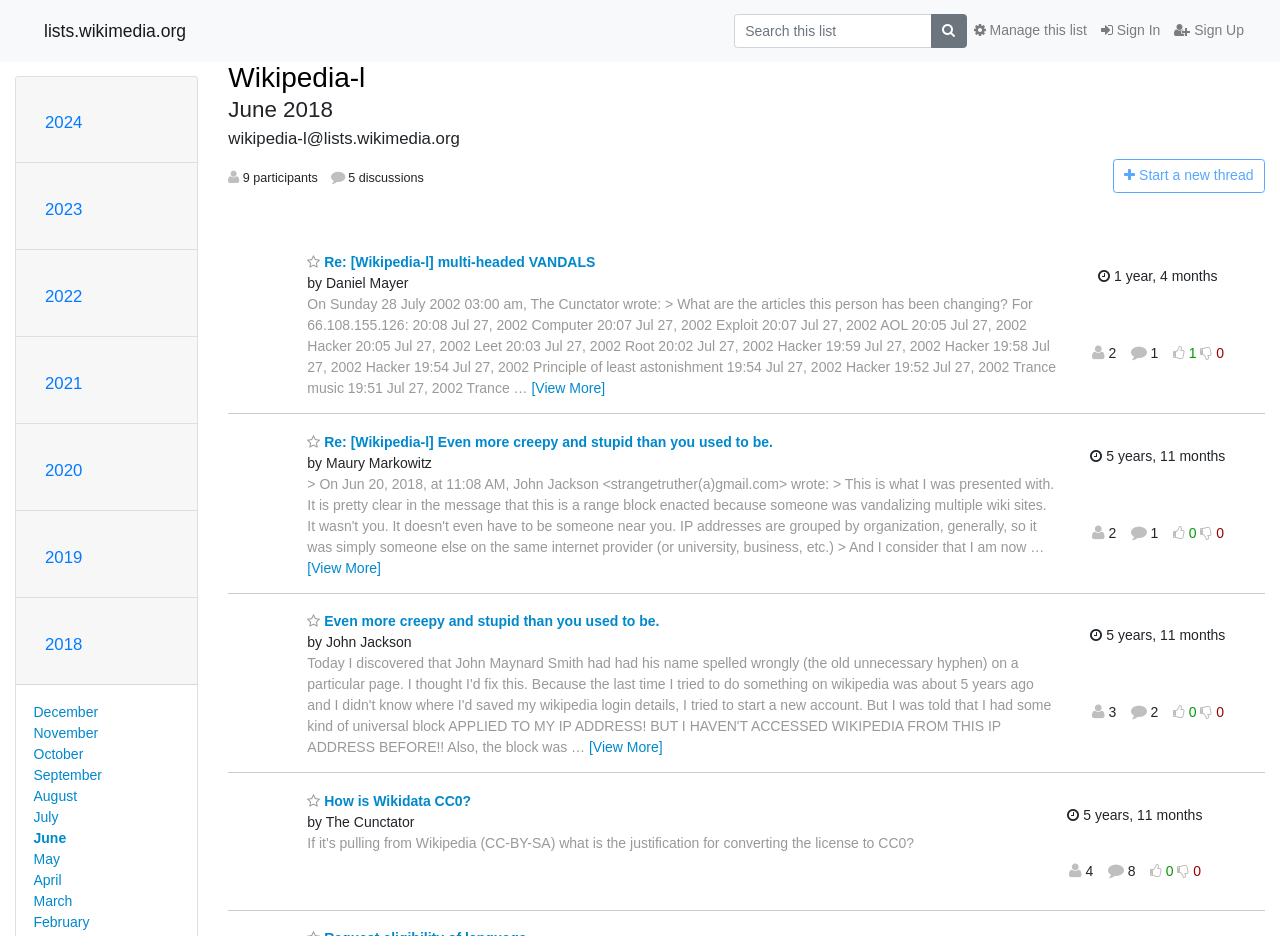Can you specify the bounding box coordinates of the area that needs to be clicked to fulfill the following instruction: "Start a new thread"?

[0.869, 0.17, 0.988, 0.206]